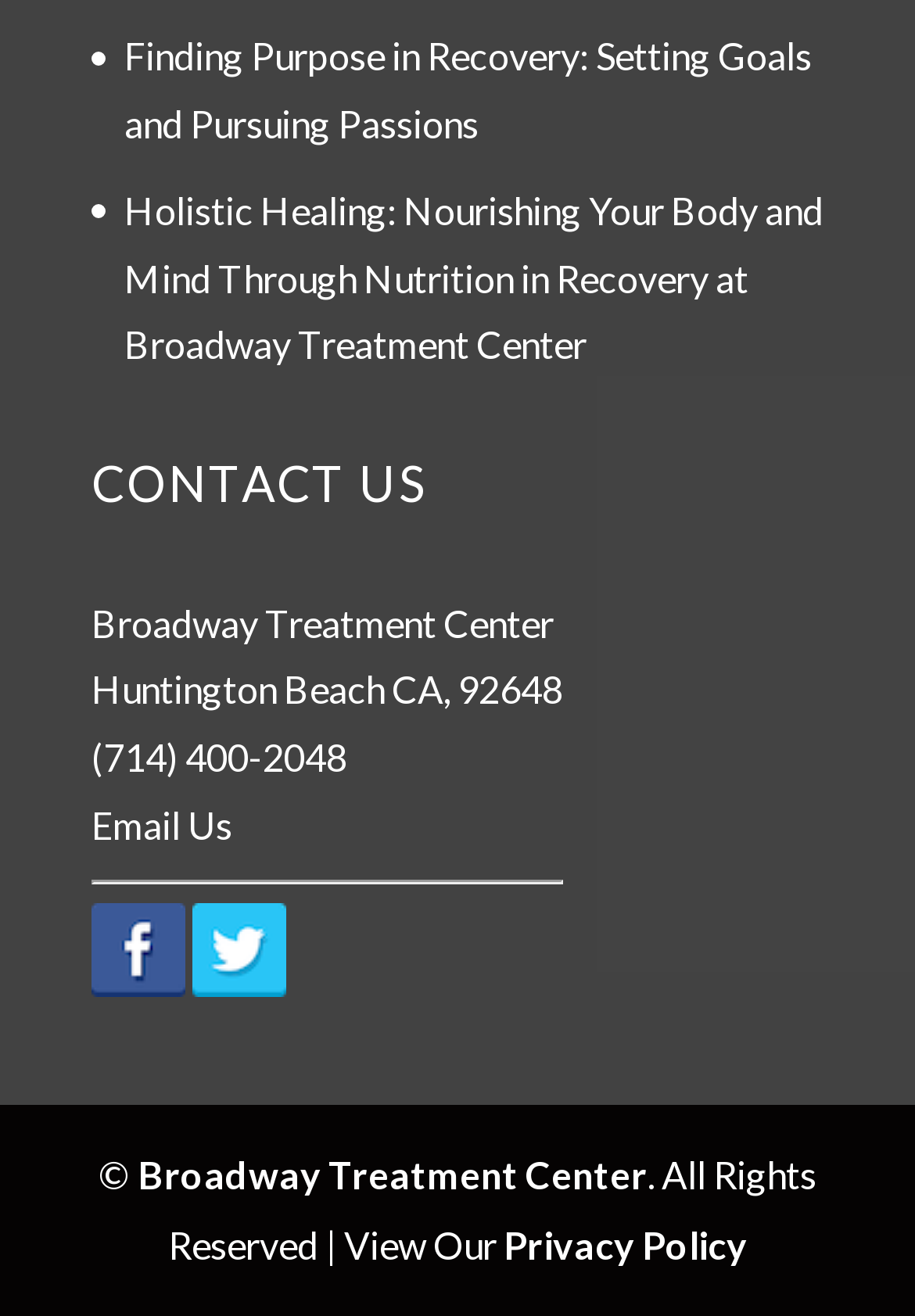Please determine the bounding box coordinates of the element to click on in order to accomplish the following task: "Visit Broadway Treatment Center Facebook". Ensure the coordinates are four float numbers ranging from 0 to 1, i.e., [left, top, right, bottom].

[0.1, 0.729, 0.203, 0.763]